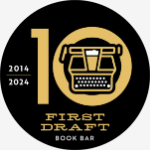What is the purpose of the venue?
Examine the image and provide an in-depth answer to the question.

The text 'BOOK BAR' is featured centrally in the logo, succinctly indicating the venue's purpose as a dedicated space for books and community engagement.